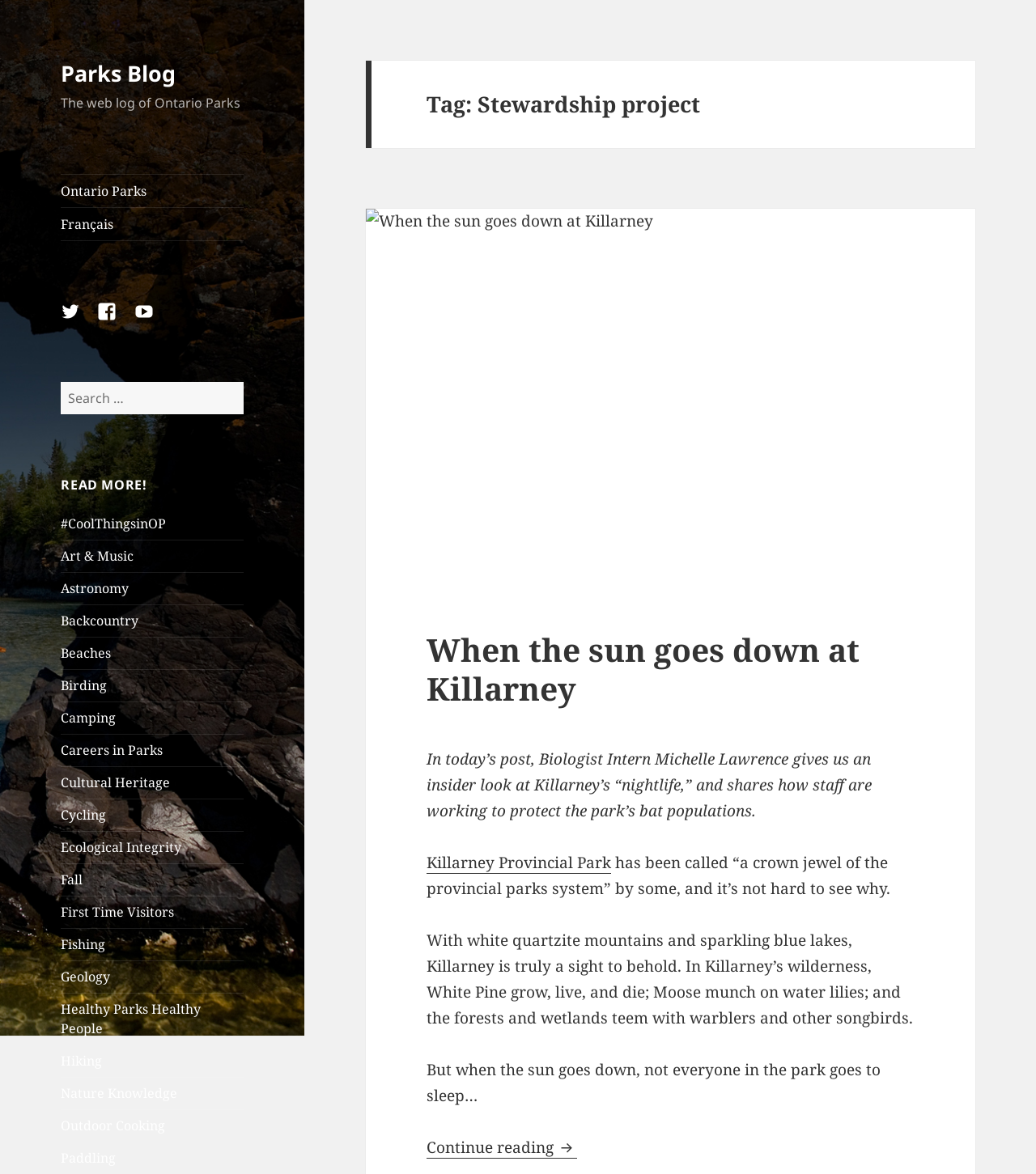Please provide the bounding box coordinates for the element that needs to be clicked to perform the following instruction: "Visit Killarney Provincial Park". The coordinates should be given as four float numbers between 0 and 1, i.e., [left, top, right, bottom].

[0.412, 0.726, 0.59, 0.744]